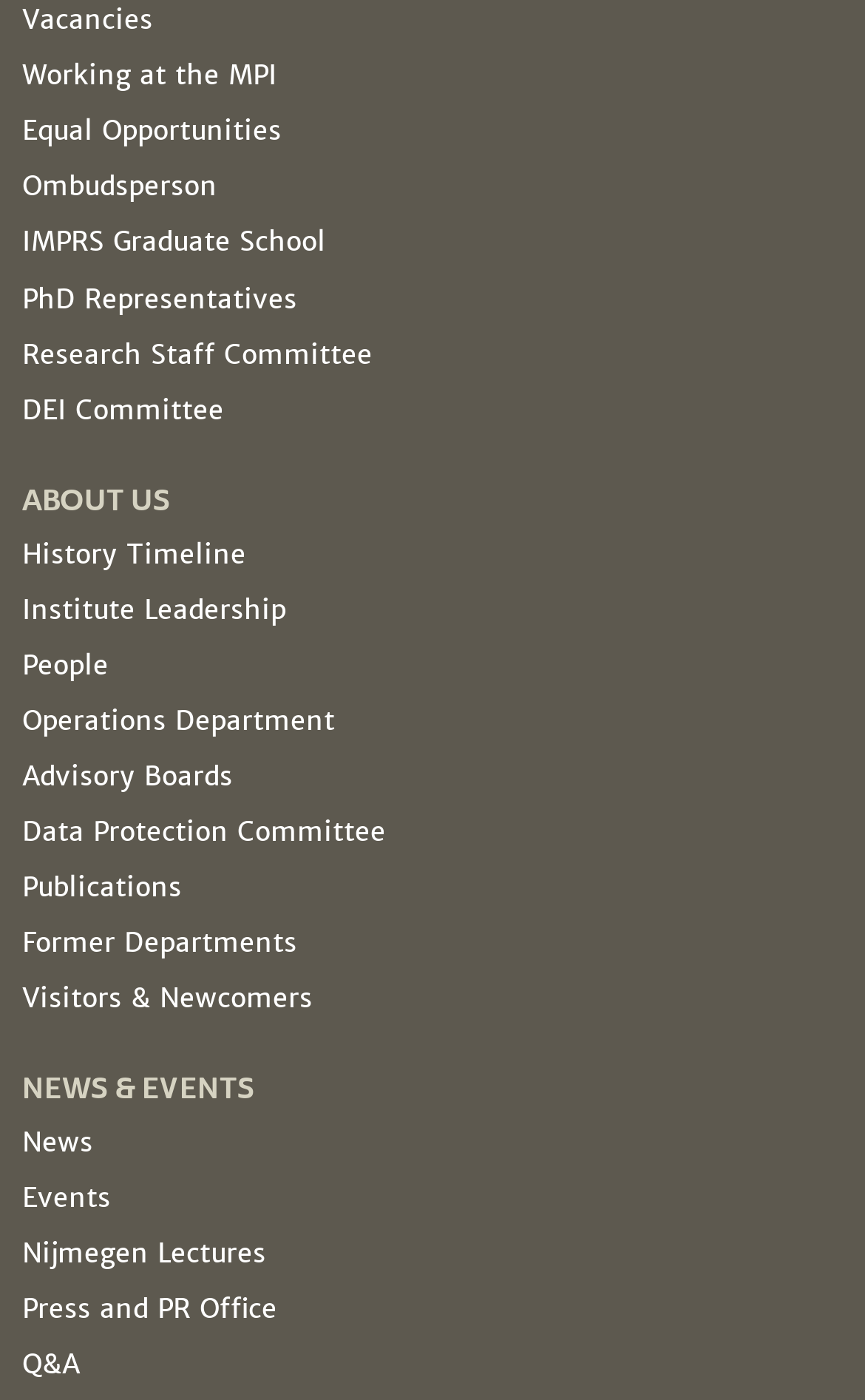Respond to the question below with a single word or phrase:
What is the first link on the webpage?

Vacancies